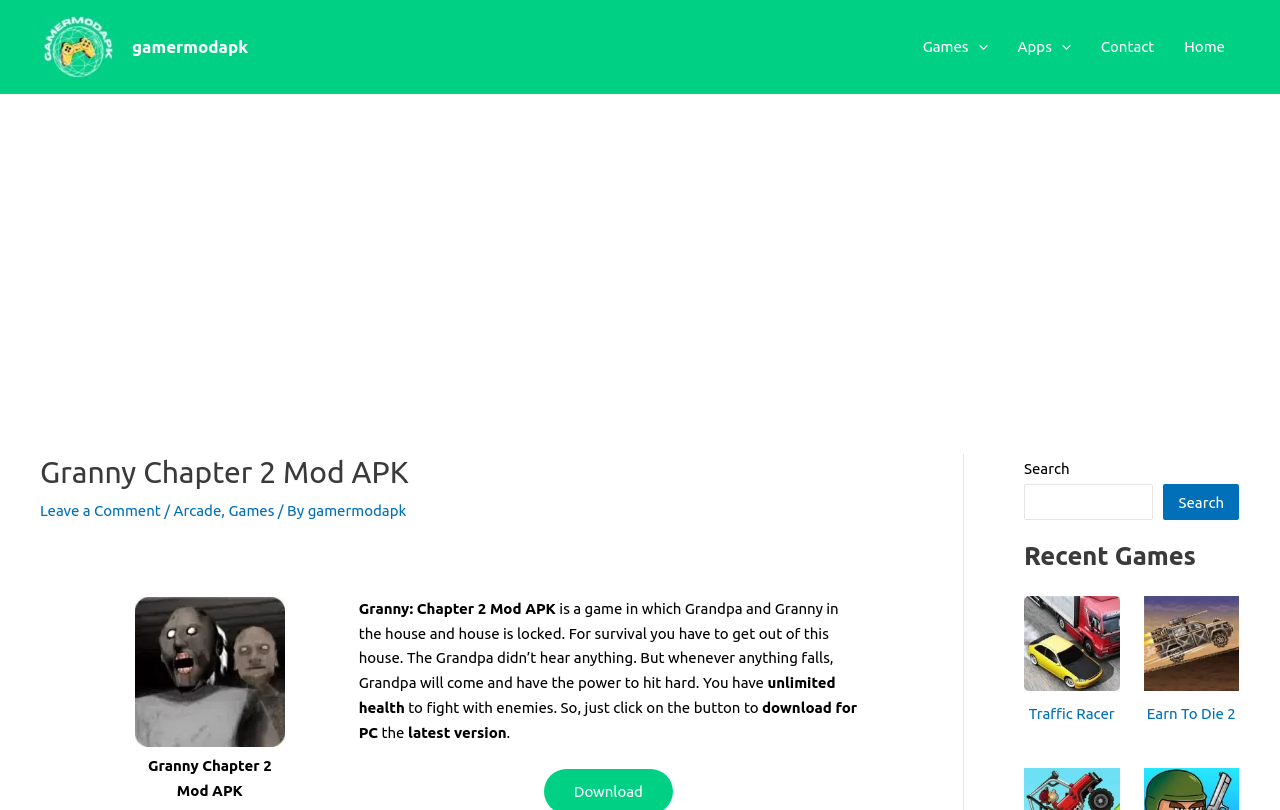From the element description: "Arcade", extract the bounding box coordinates of the UI element. The coordinates should be expressed as four float numbers between 0 and 1, in the order [left, top, right, bottom].

[0.136, 0.249, 0.173, 0.27]